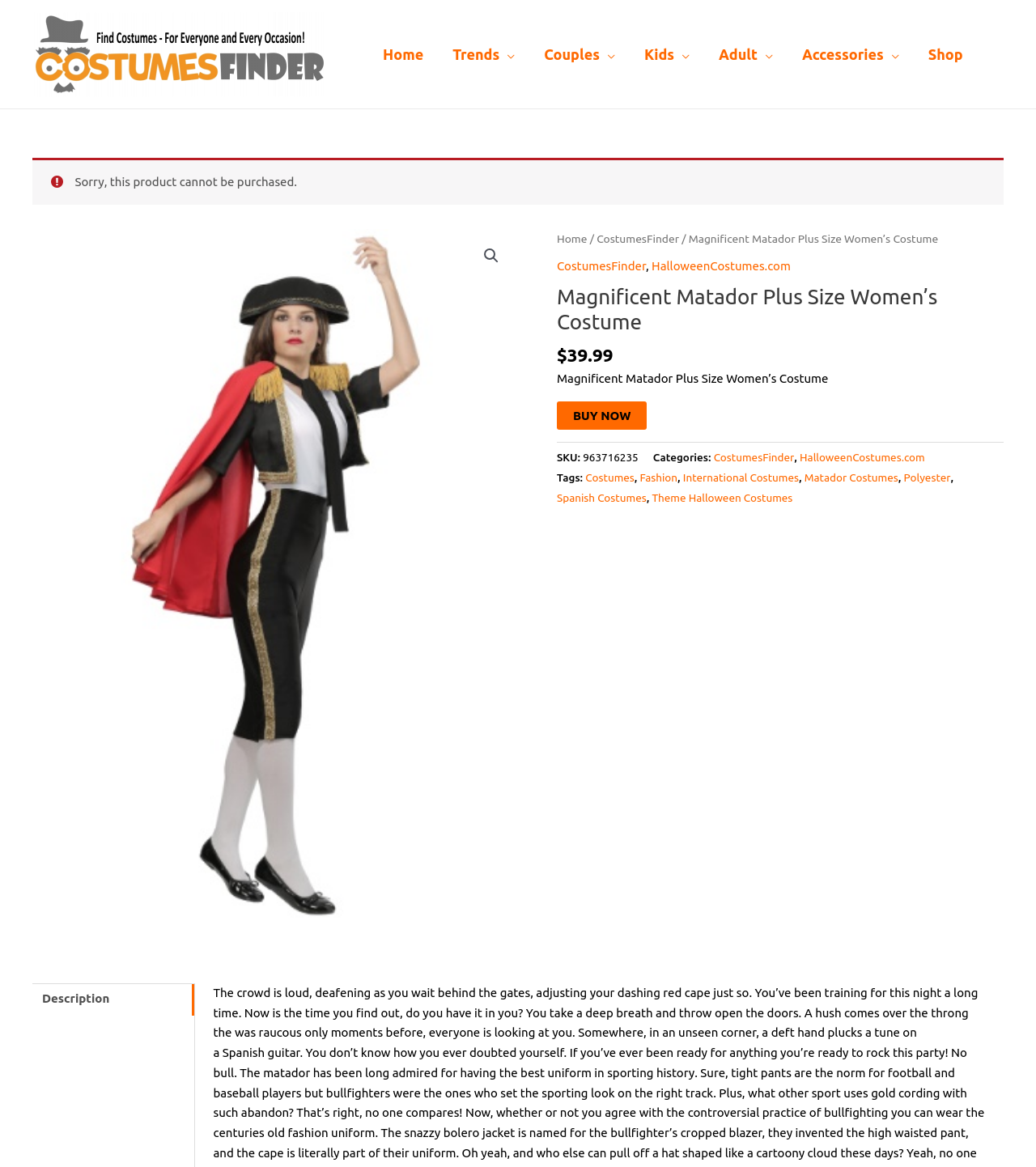Using the information from the screenshot, answer the following question thoroughly:
What is the price of the costume?

I found the answer by looking at the static text elements on the page, which display the price of the costume as '$39.99'.